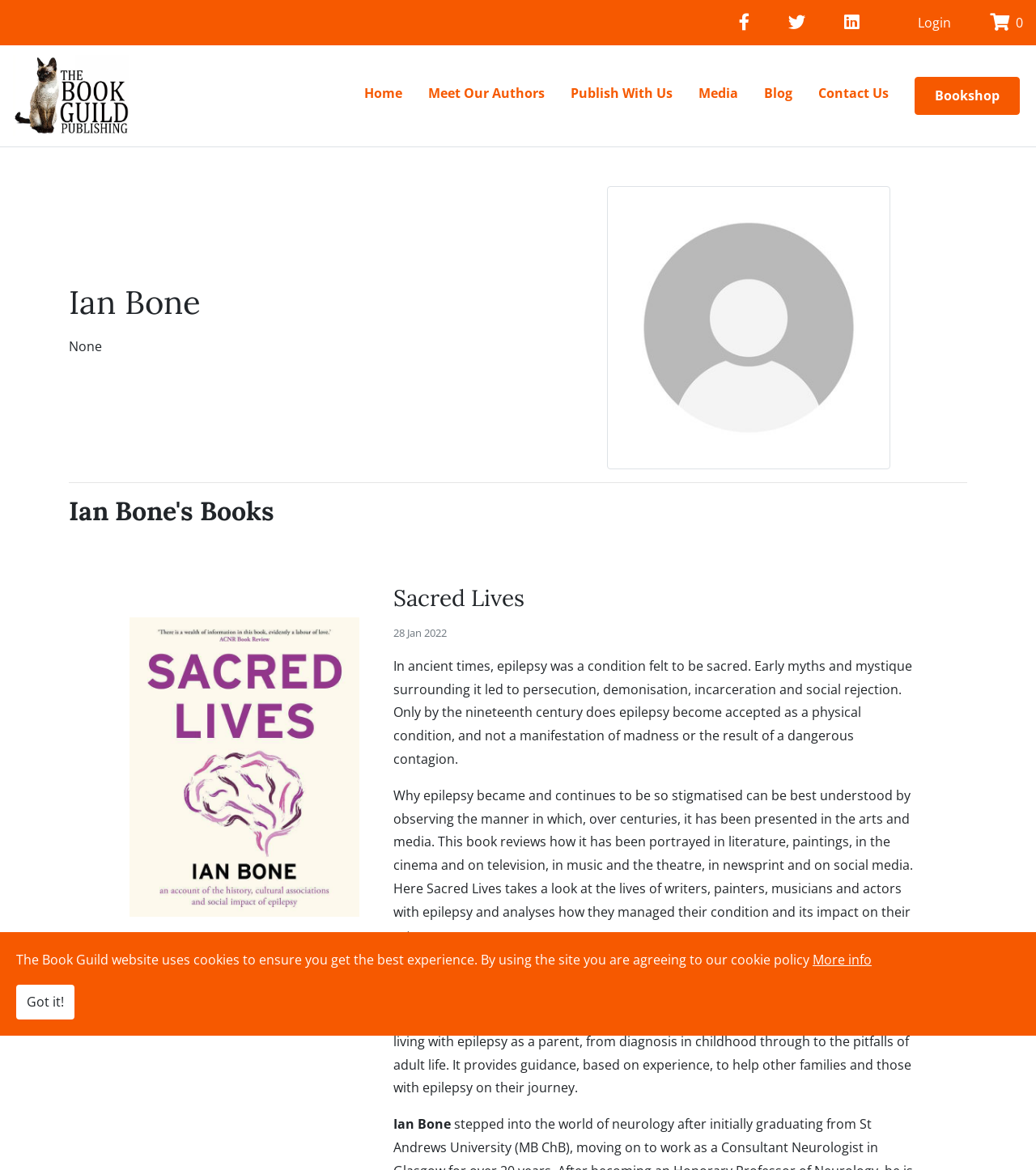Generate a thorough explanation of the webpage's elements.

The webpage is about The Book Guild Ltd, an independent book publishing company based in Leicestershire. At the top right corner, there are five social media links, represented by icons, and a "Login" link. Below these links, there is a navigation menu with seven links: "Home", "Meet Our Authors", "Publish With Us", "Media", "Blog", "Contact Us", and "Bookshop".

On the left side of the page, there is a heading "Ian Bone" followed by a brief description. Below this, there is an image that takes up most of the width of the page. Underneath the image, there is a horizontal separator line.

The main content of the page is about Ian Bone's book, "Sacred Lives". The book's title is displayed prominently, followed by the price "£14.99" and the ISBN number. There is a brief summary of the book, which discusses how epilepsy was perceived in ancient times and how it has been portrayed in the arts and media. The summary is divided into three paragraphs.

On the right side of the page, there is a link to purchase the book. At the bottom of the page, there is a message about the website's cookie policy, with a link to "More info" and a "Got it!" button to acknowledge the policy.